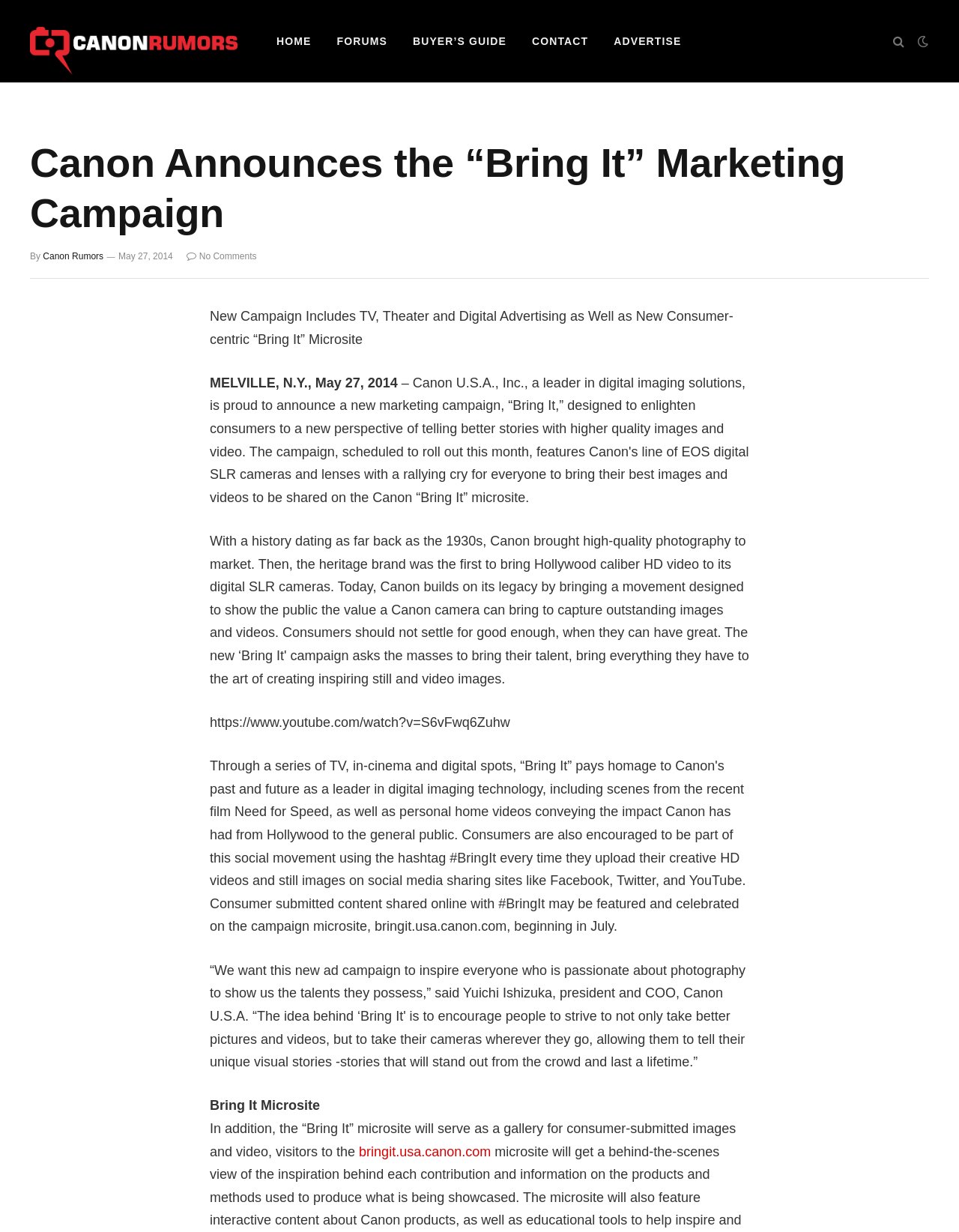Find the bounding box coordinates of the area that needs to be clicked in order to achieve the following instruction: "go to the contact page". The coordinates should be specified as four float numbers between 0 and 1, i.e., [left, top, right, bottom].

[0.541, 0.0, 0.627, 0.067]